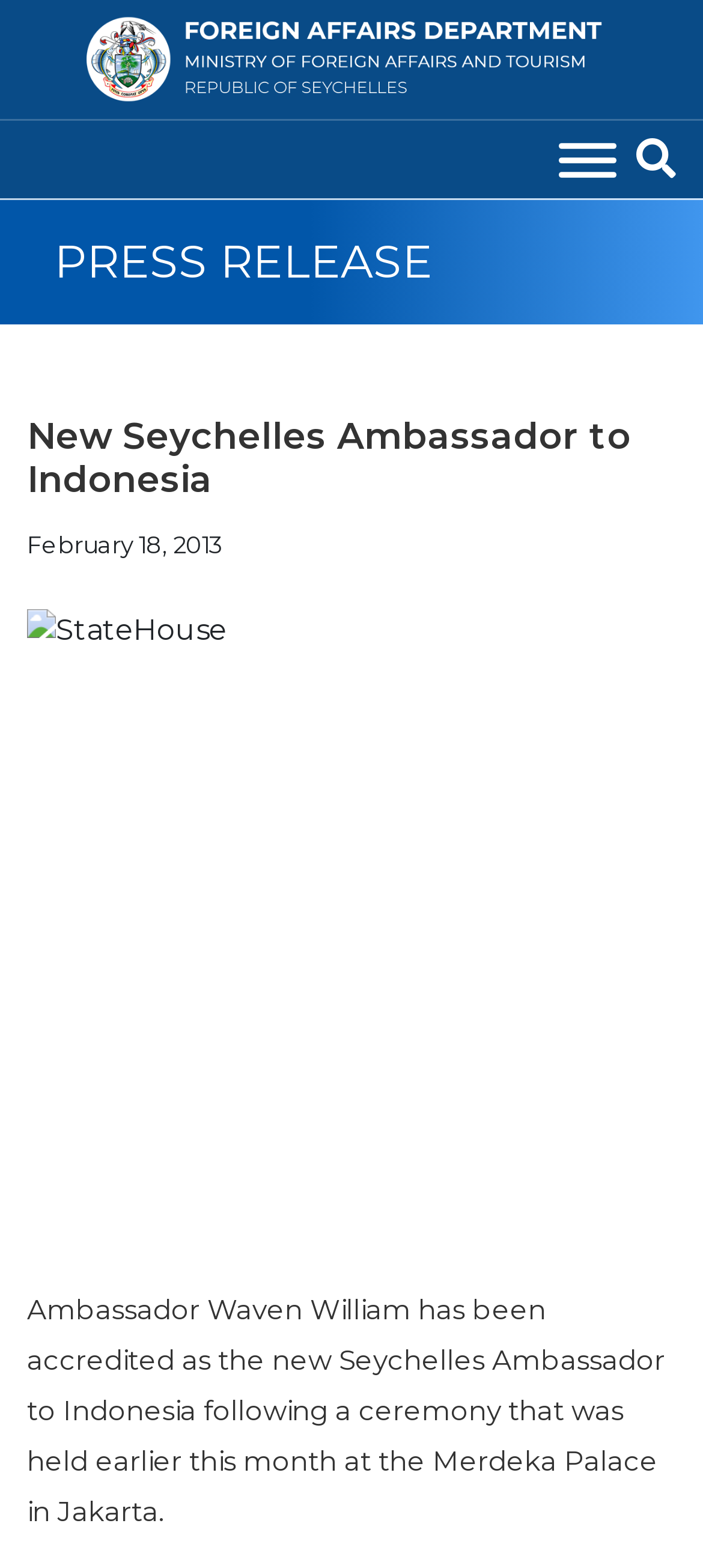Provide the bounding box coordinates, formatted as (top-left x, top-left y, bottom-right x, bottom-right y), with all values being floating point numbers between 0 and 1. Identify the bounding box of the UI element that matches the description: parent_node: Web name="search_type" value="web"

[0.928, 0.193, 0.962, 0.208]